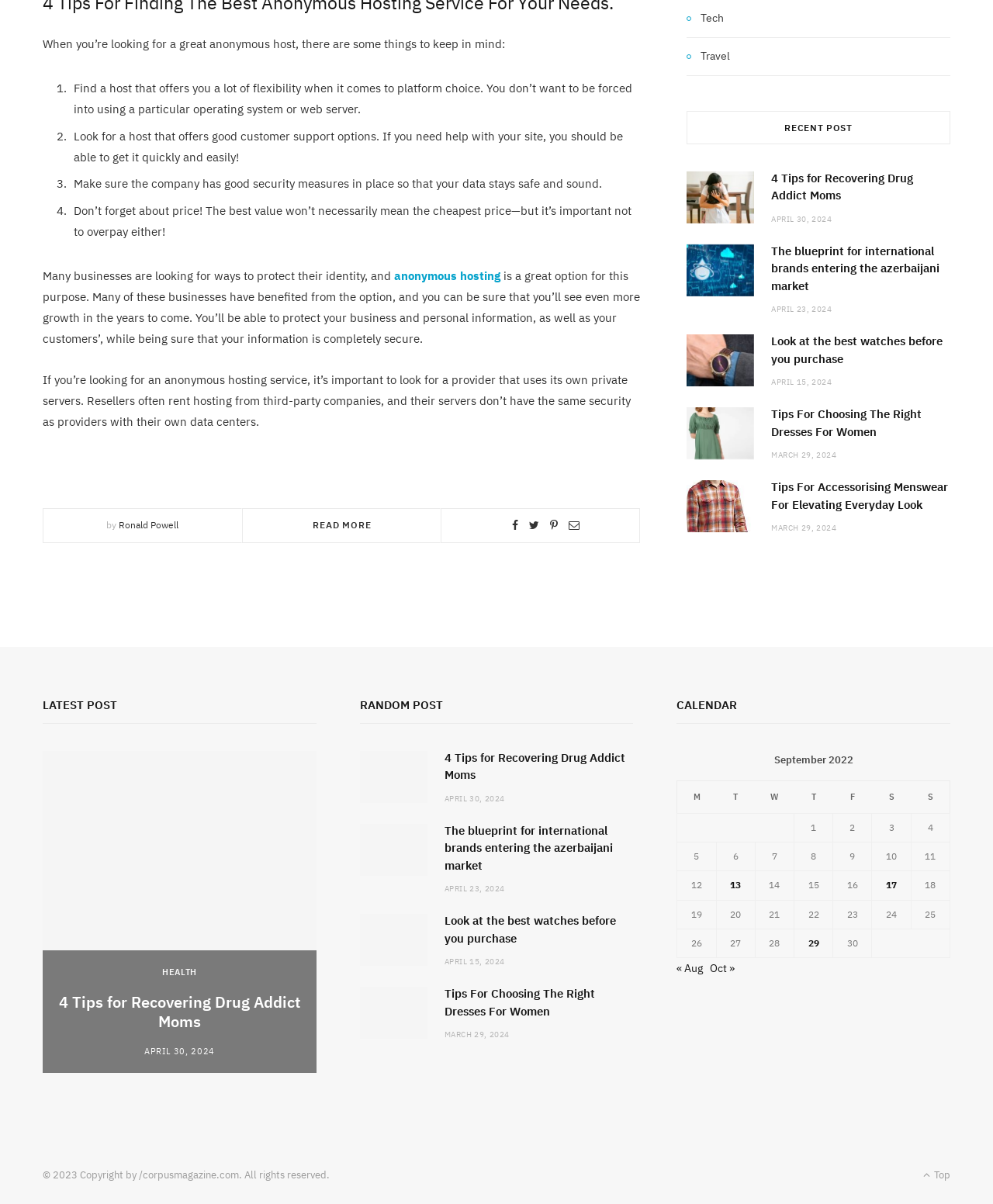Find the bounding box coordinates of the area that needs to be clicked in order to achieve the following instruction: "Enter your name". The coordinates should be specified as four float numbers between 0 and 1, i.e., [left, top, right, bottom].

None